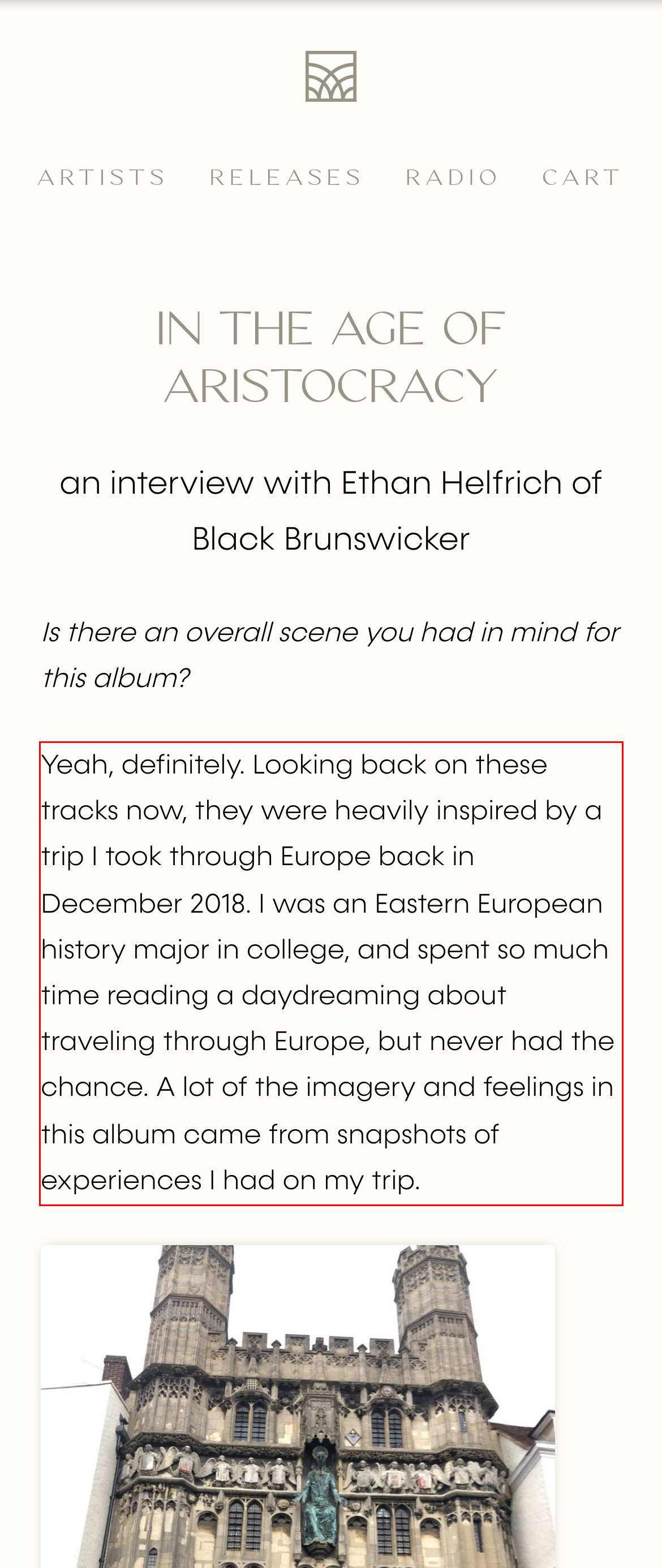From the given screenshot of a webpage, identify the red bounding box and extract the text content within it.

Yeah, definitely. Looking back on these tracks now, they were heavily inspired by a trip I took through Europe back in December 2018. I was an Eastern European history major in college, and spent so much time reading a daydreaming about traveling through Europe, but never had the chance. A lot of the imagery and feelings in this album came from snapshots of experiences I had on my trip.